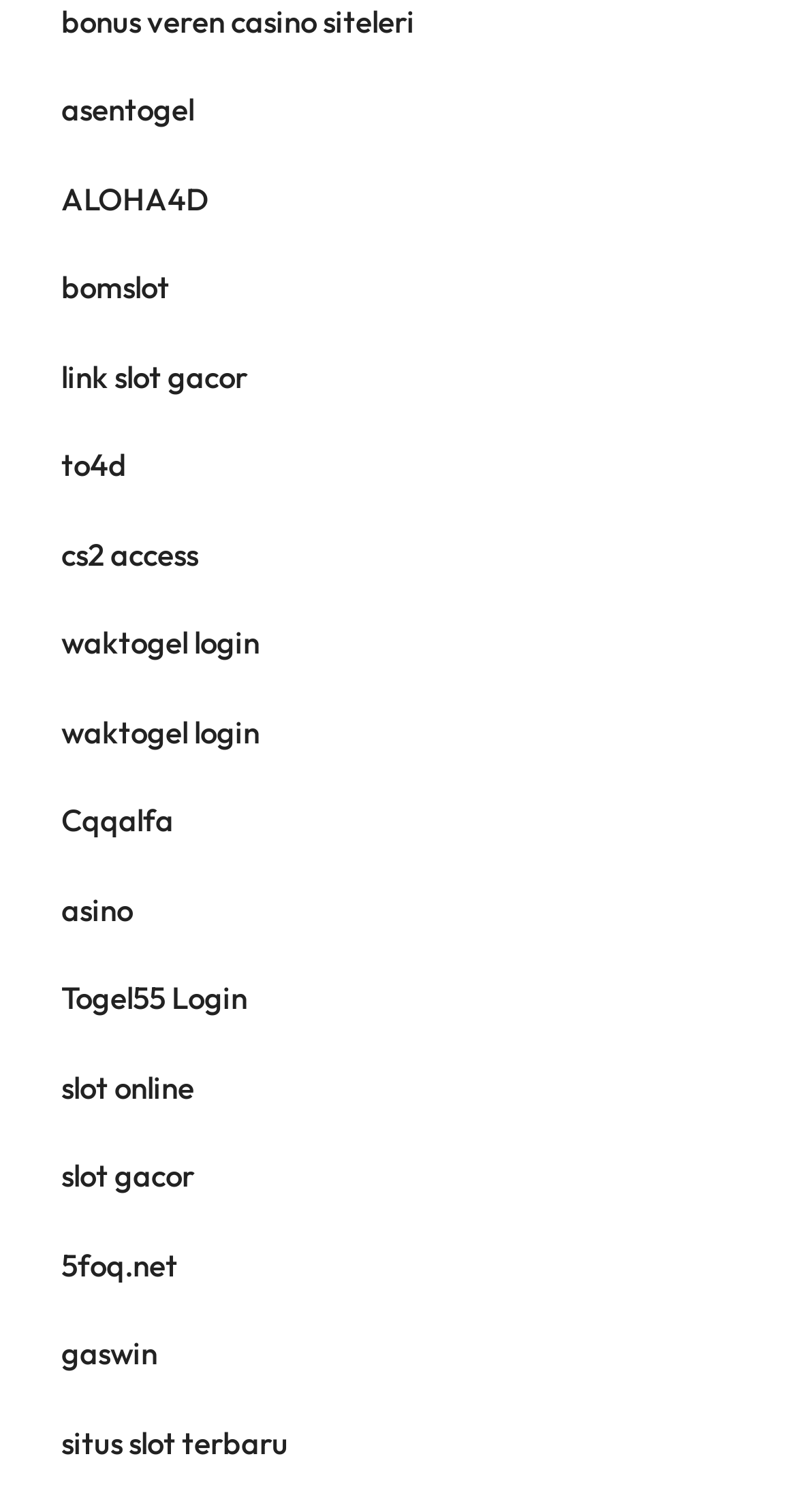Locate the bounding box coordinates of the element that should be clicked to fulfill the instruction: "play bomslot".

[0.077, 0.178, 0.213, 0.203]